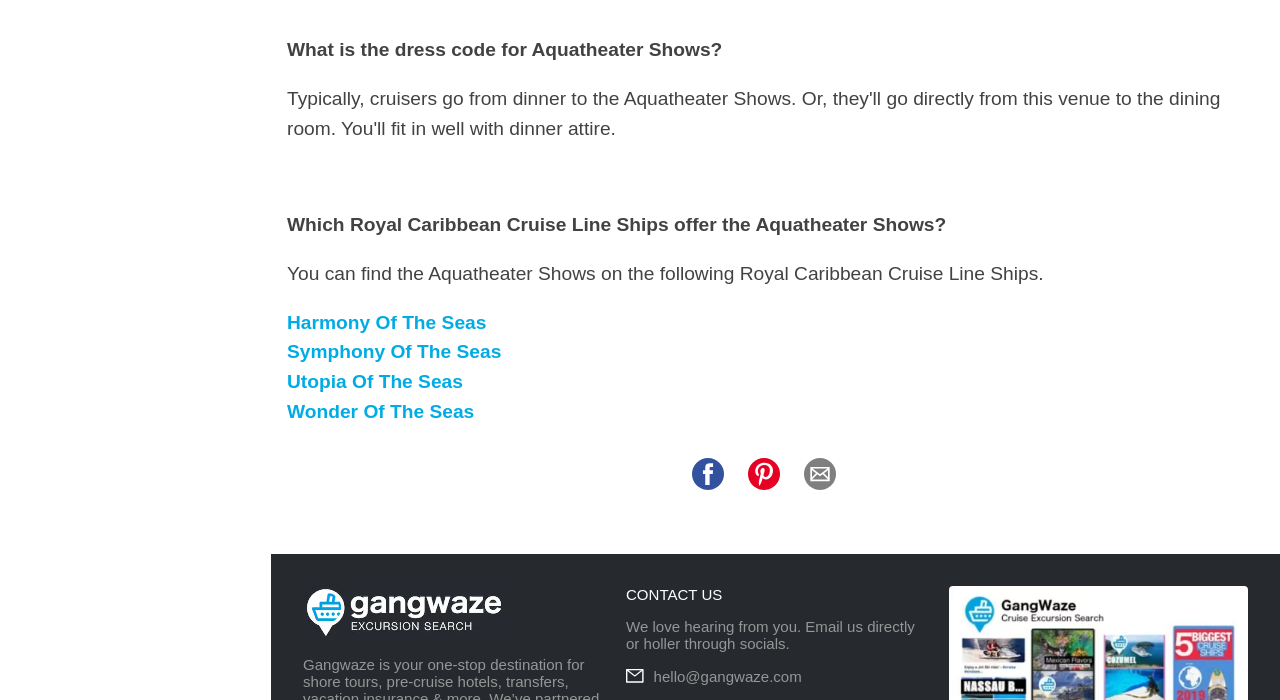Refer to the image and offer a detailed explanation in response to the question: What is the purpose of the buttons at the bottom of the page?

The buttons at the bottom of the page are for sharing the content on Facebook, Pinterest, or via email. They are labeled as 'Share on Facebook', 'Pin on Pinterest', and 'Share with Email'.